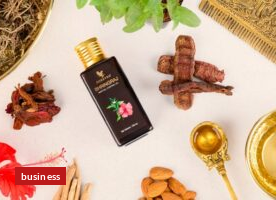What is the purpose of the small red banner?
Examine the webpage screenshot and provide an in-depth answer to the question.

The small red banner marked 'business' suggests a commercial context, likely indicating product promotion or an advertisement, which implies that the image is intended to promote a product or service related to natural wellness and beauty.